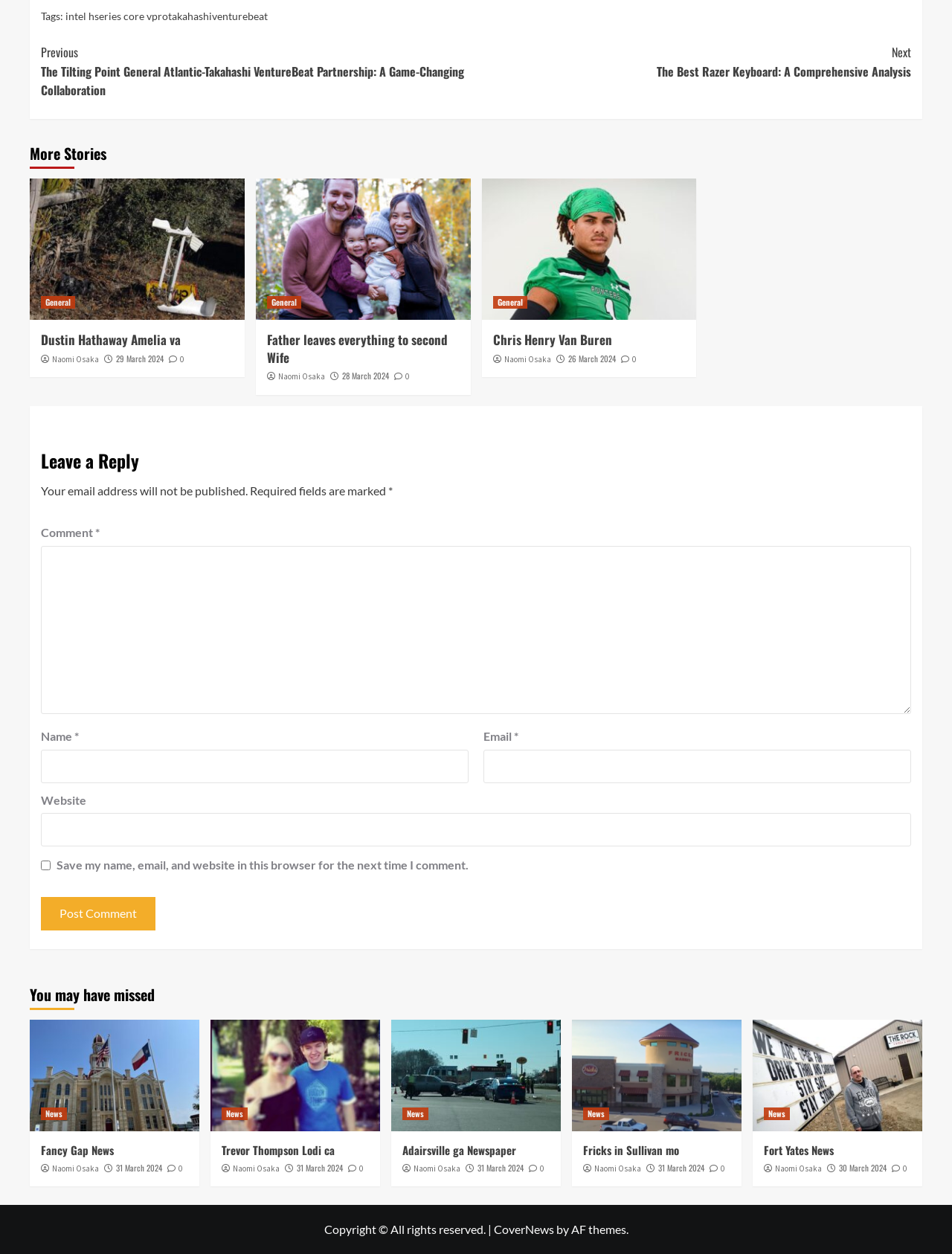Based on the provided description, "intel hseries core vprotakahashiventurebeat", find the bounding box of the corresponding UI element in the screenshot.

[0.069, 0.008, 0.281, 0.018]